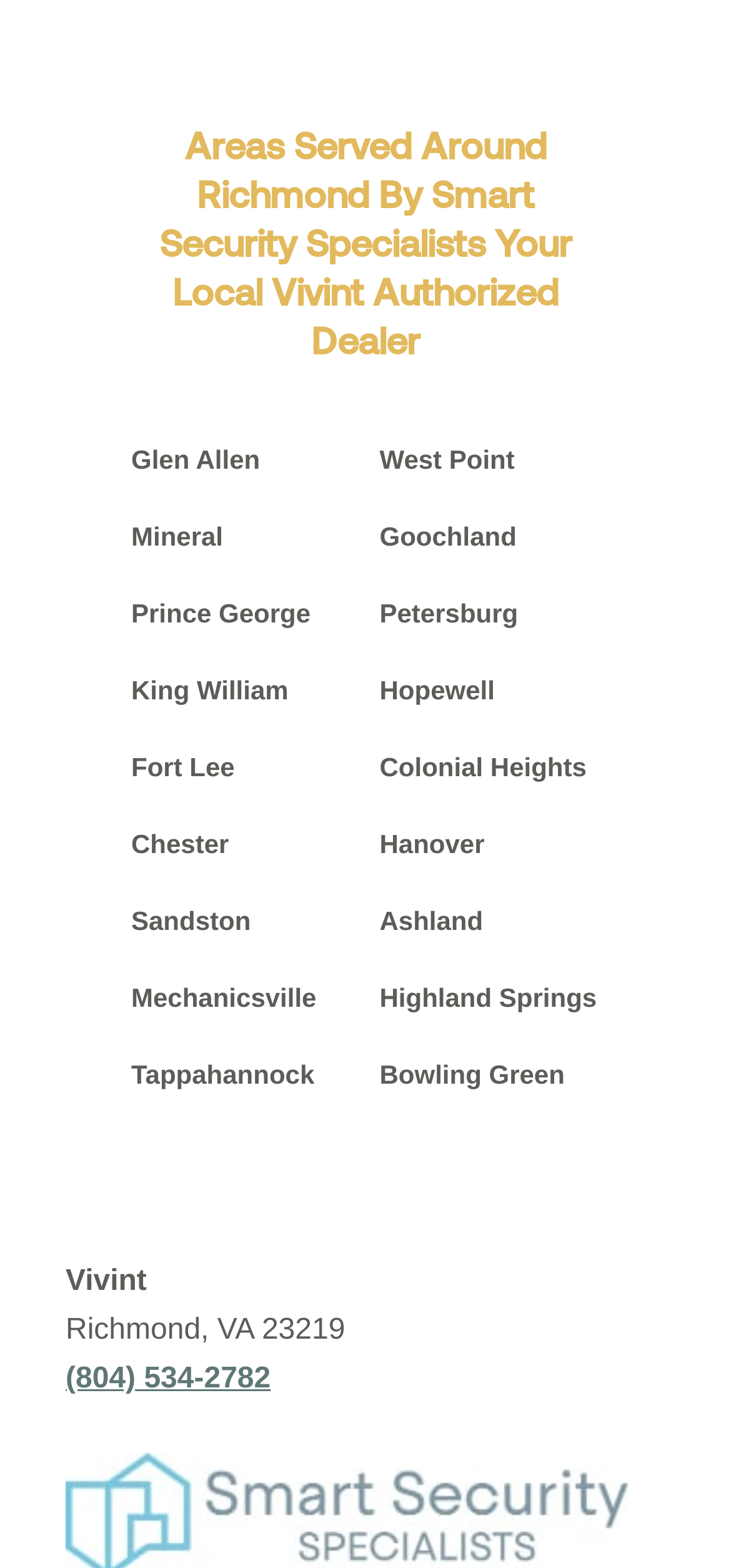Please find the bounding box coordinates of the element that needs to be clicked to perform the following instruction: "Go to Mechanicsville". The bounding box coordinates should be four float numbers between 0 and 1, represented as [left, top, right, bottom].

[0.179, 0.627, 0.433, 0.646]